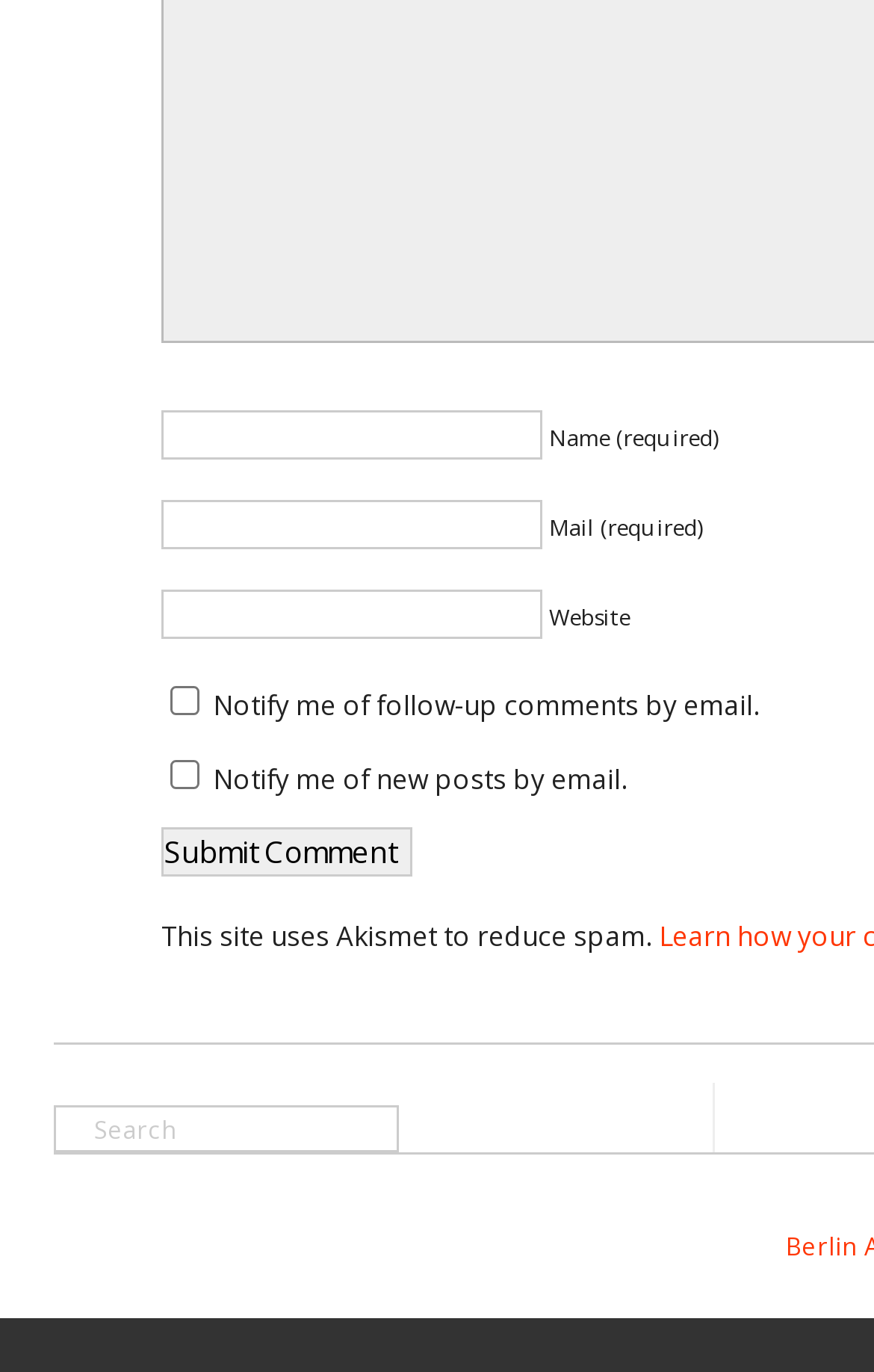Locate and provide the bounding box coordinates for the HTML element that matches this description: "name="submit" value="Submit Comment"".

[0.185, 0.603, 0.472, 0.639]